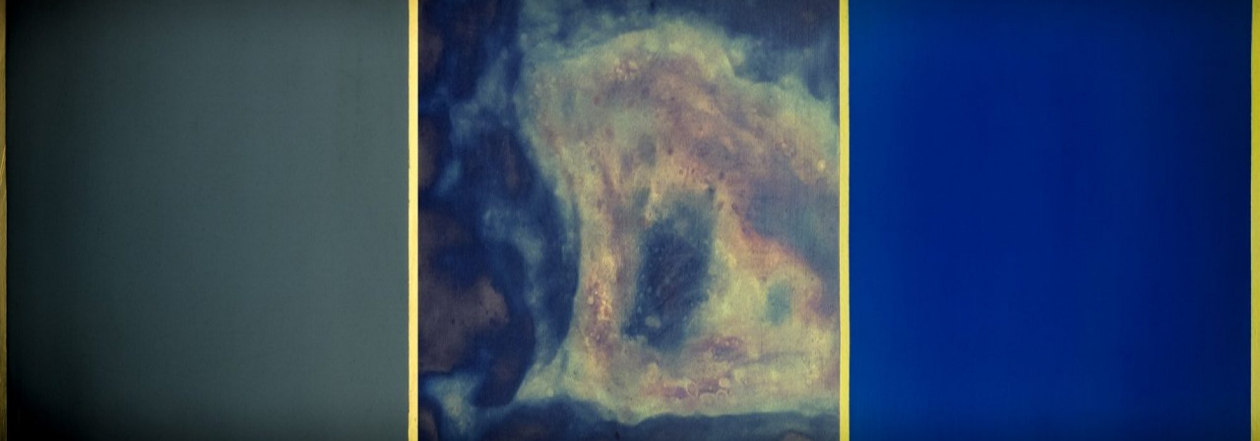Craft a descriptive caption that covers all aspects of the image.

The image showcases a captivating arrangement of three distinct sections, each highlighting a unique finish typical of the brand's belt buckles. The left section features a deep, muted green shade, reminiscent of traditional steel treatments that evoke a sense of heritage and craftsmanship. The center section presents a beautiful blend of blues and purples intertwined with hints of grey, encapsulating the unique effects of the colour hardening process, which not only enhances the durability of the steel but also results in striking visual aesthetics that make each buckle one-of-a-kind. On the right, a rich, vibrant blue completes the triad, reflecting the elegance and sophistication characteristic of the brand's designs. Soft golden borders frame each section, drawing attention to the intricate beauty of the finishes, which are inspired by centuries-old techniques that offer both protection and a uniquely appealing patina over time. This image effectively represents the artistic and functional aspects of the brand’s belt buckles, inviting viewers to appreciate the craftsmanship involved.